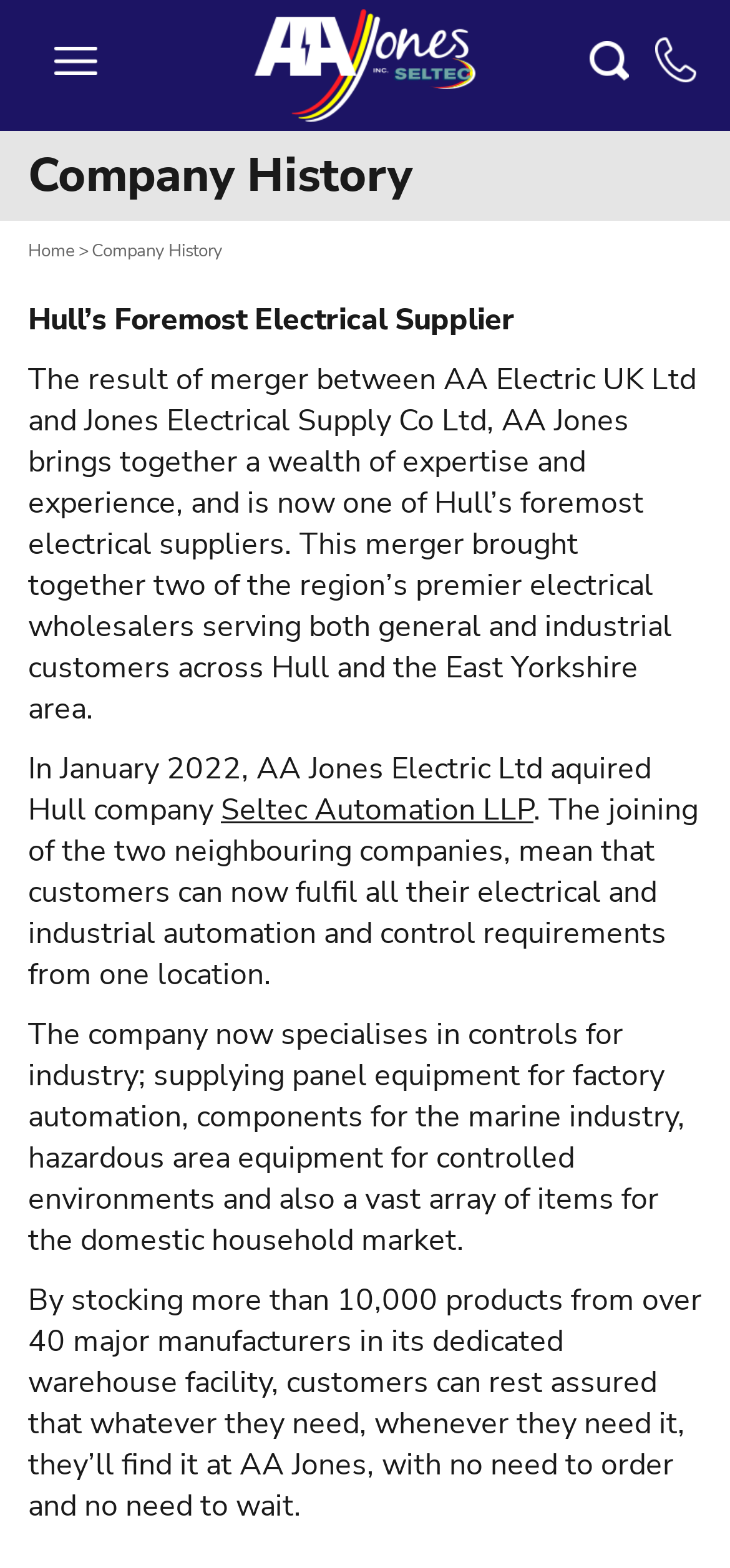How many products does the company stock? Examine the screenshot and reply using just one word or a brief phrase.

Over 10,000